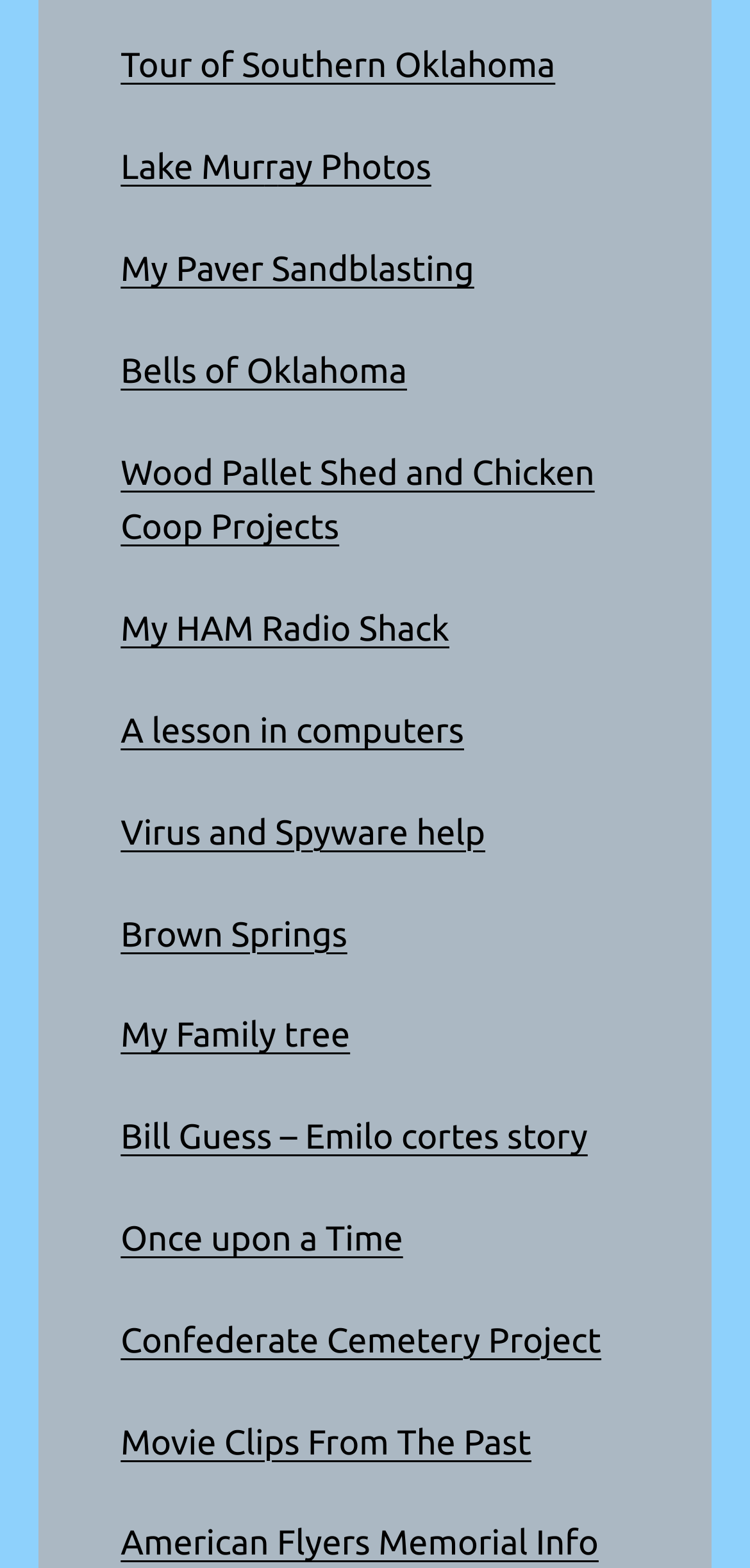What is the topic of the link 'My HAM Radio Shack'?
Could you give a comprehensive explanation in response to this question?

I inferred the topic of the link 'My HAM Radio Shack' by looking at the text description, which suggests that the link is related to HAM Radio.